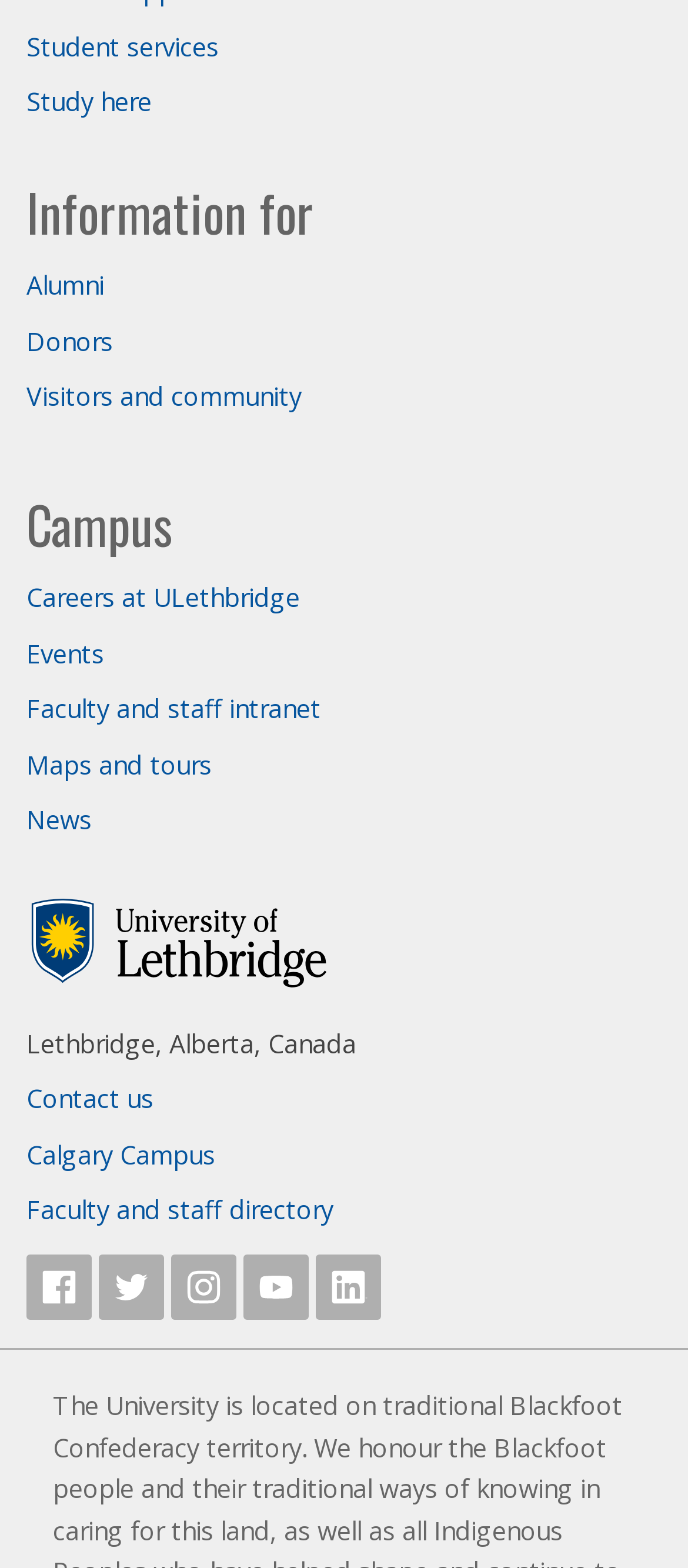What is the location of the university?
Using the details shown in the screenshot, provide a comprehensive answer to the question.

The answer can be found by looking at the StaticText element 'Lethbridge, Alberta, Canada', which provides the location of the university.